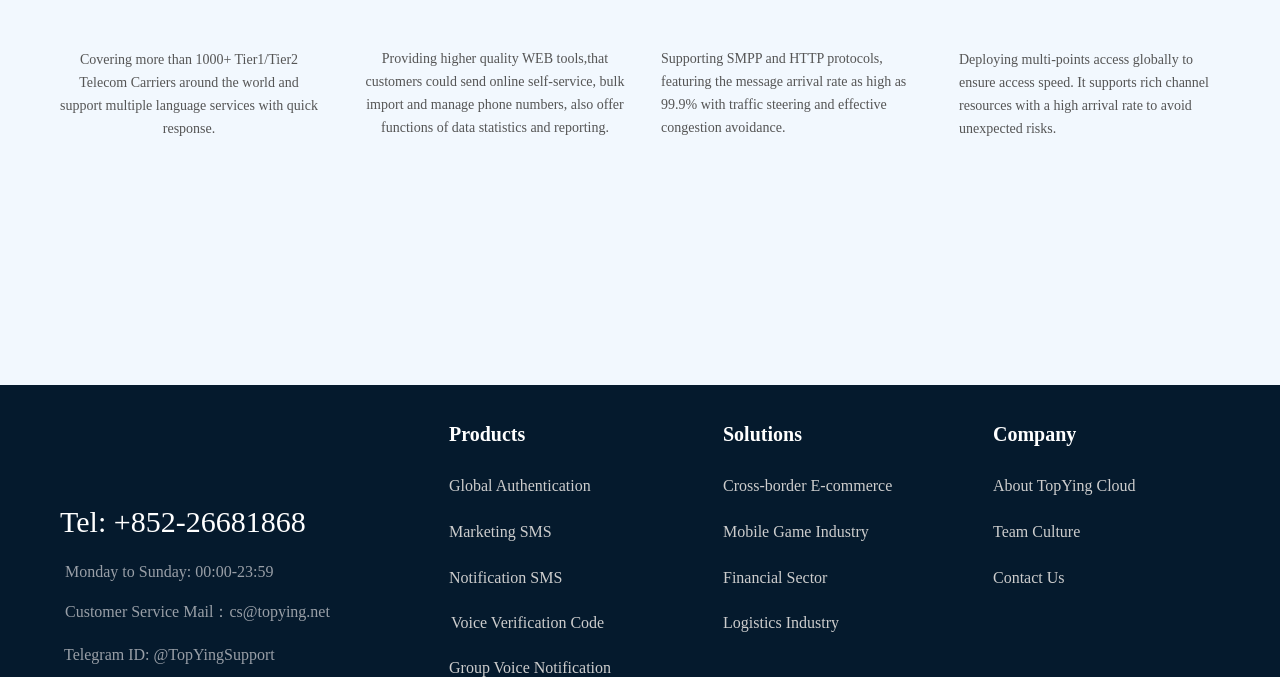Please determine the bounding box coordinates, formatted as (top-left x, top-left y, bottom-right x, bottom-right y), with all values as floating point numbers between 0 and 1. Identify the bounding box of the region described as: Voice Verification Code

[0.352, 0.907, 0.472, 0.932]